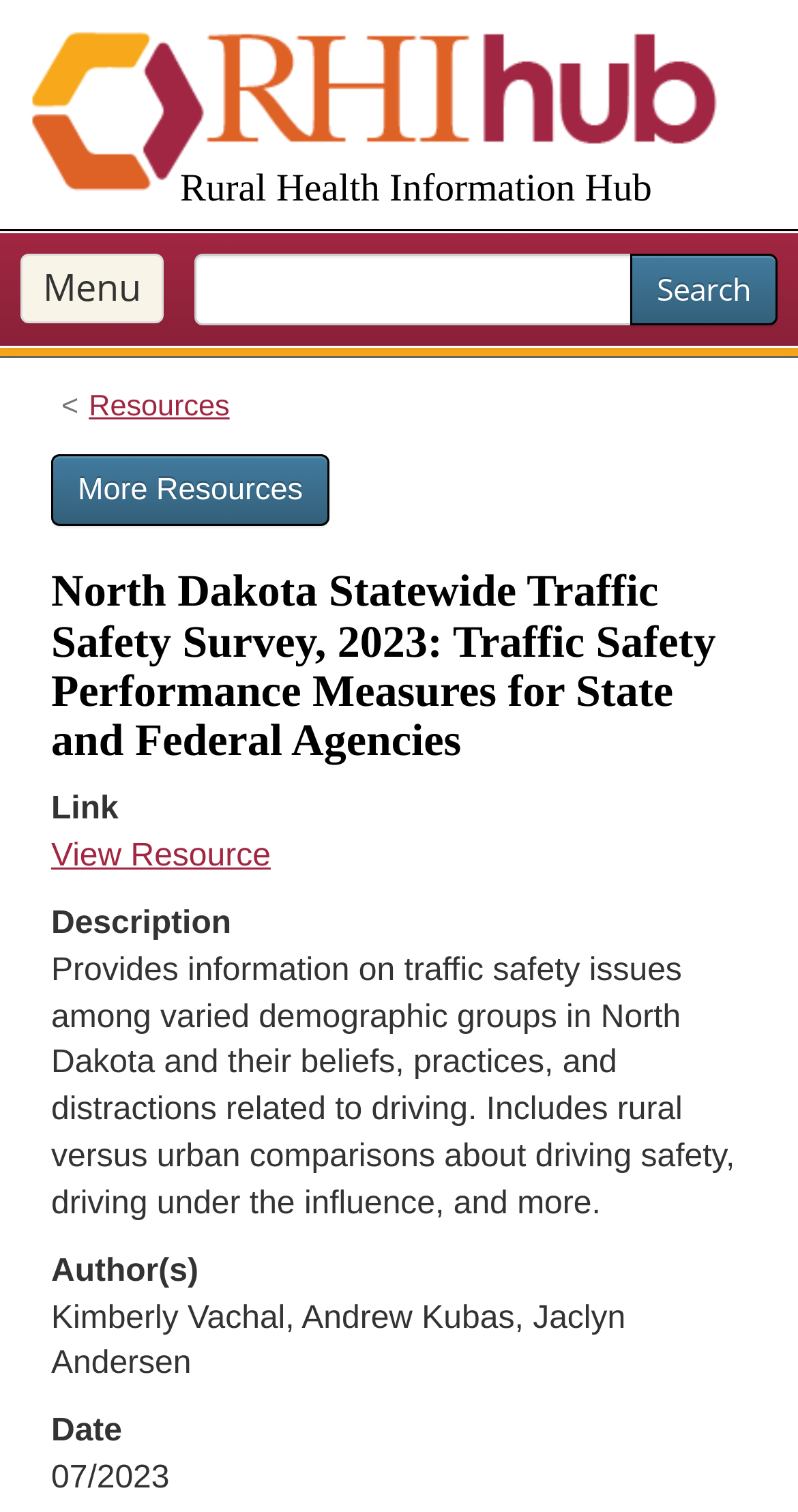Who are the authors of the resource?
Please look at the screenshot and answer in one word or a short phrase.

Kimberly Vachal, Andrew Kubas, Jaclyn Andersen